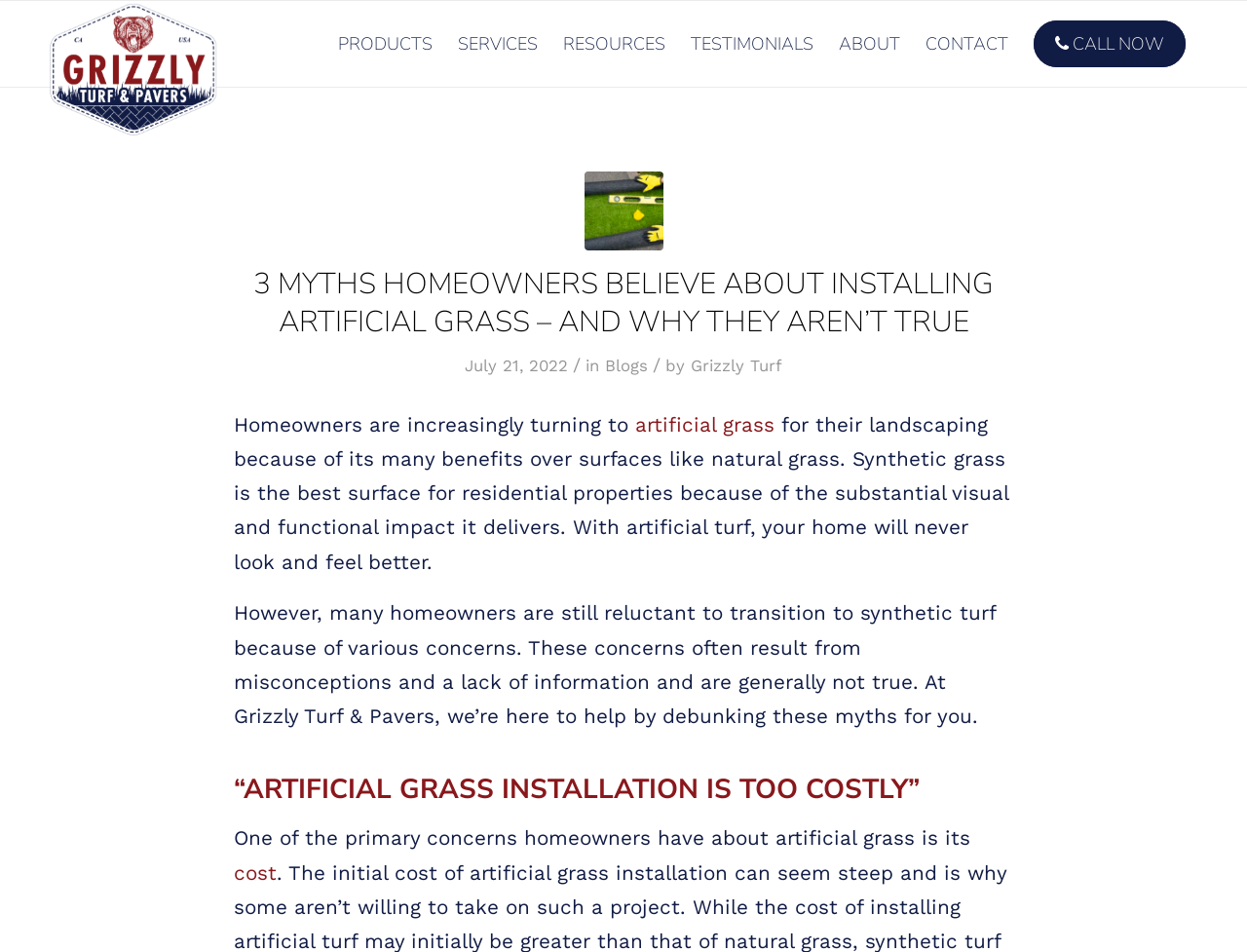Locate the bounding box coordinates of the element I should click to achieve the following instruction: "Go to the 'Sermons' page".

None